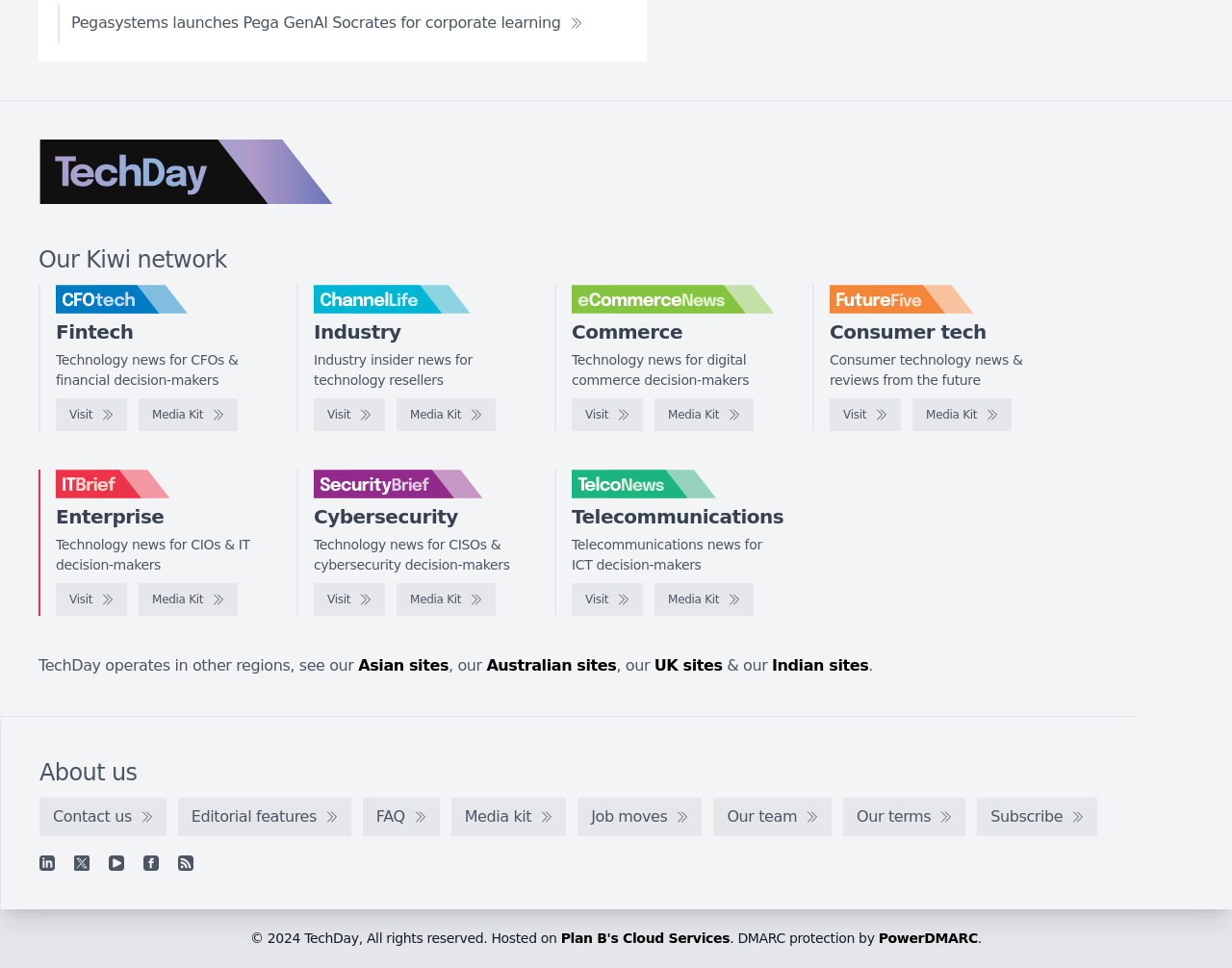Please determine the bounding box coordinates of the element to click on in order to accomplish the following task: "Go to ChannelLife". Ensure the coordinates are four float numbers ranging from 0 to 1, i.e., [left, top, right, bottom].

[0.255, 0.294, 0.419, 0.324]